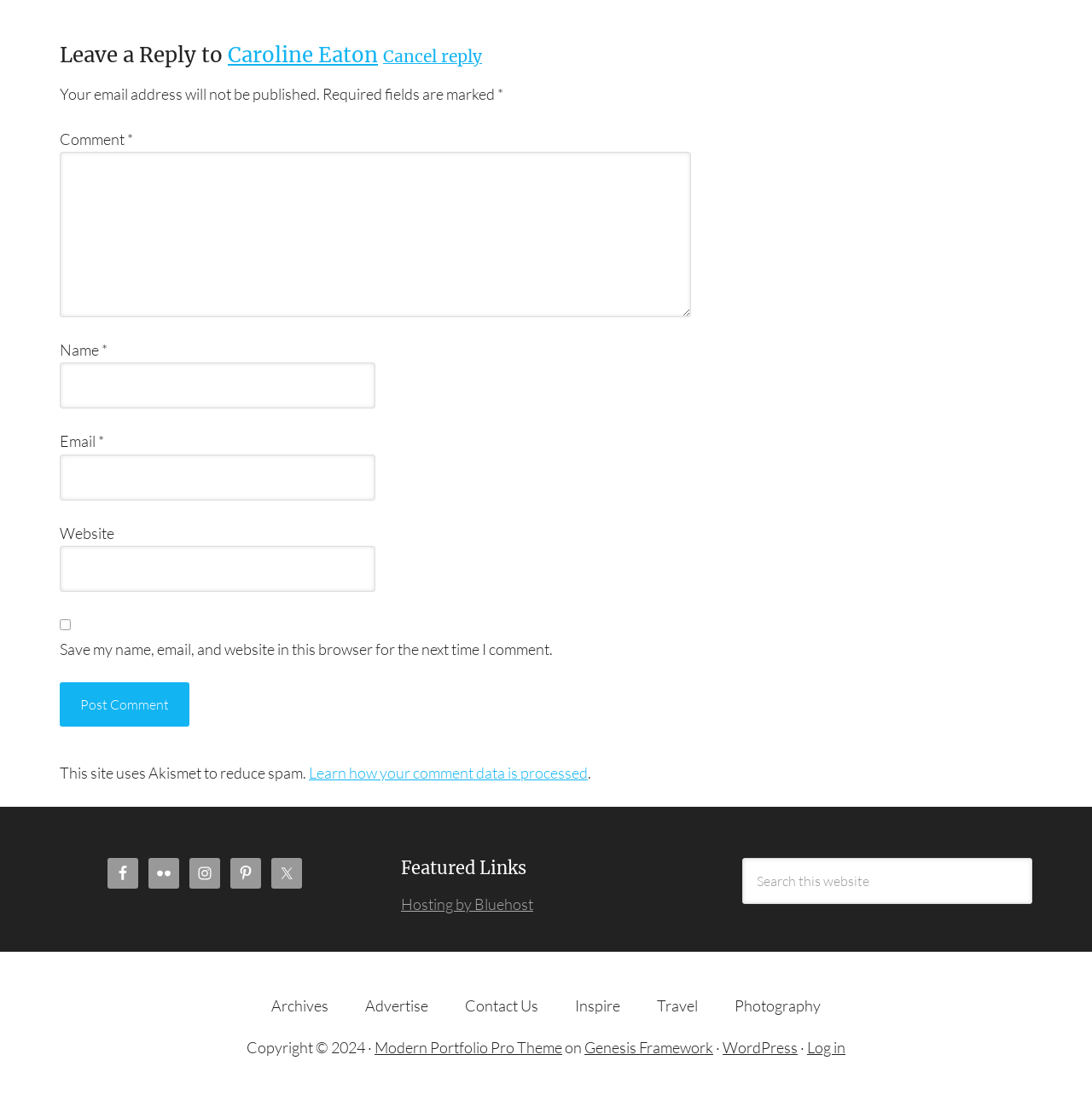Using the description: "parent_node: Name * name="author"", determine the UI element's bounding box coordinates. Ensure the coordinates are in the format of four float numbers between 0 and 1, i.e., [left, top, right, bottom].

[0.055, 0.33, 0.344, 0.371]